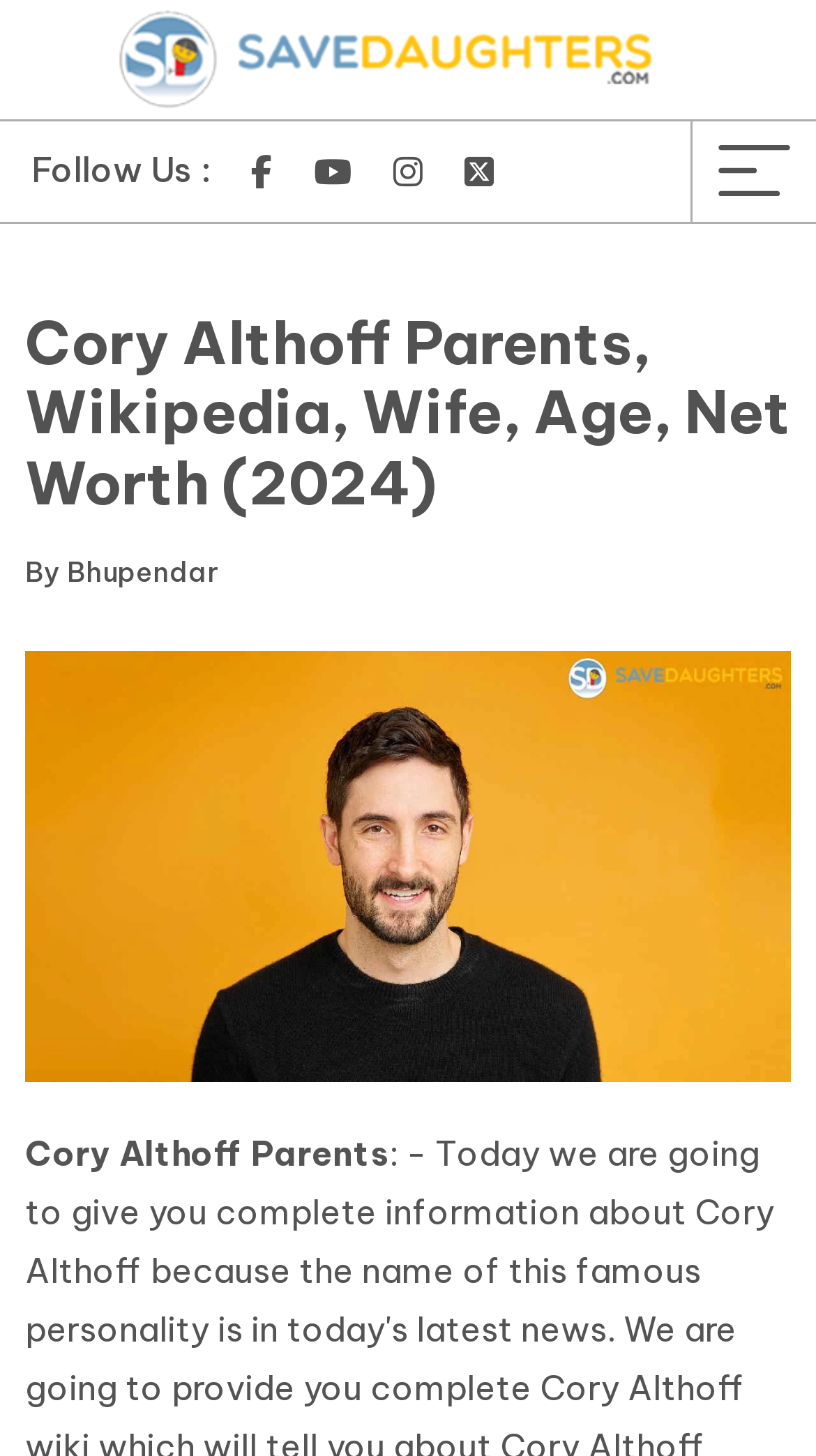Pinpoint the bounding box coordinates of the clickable element to carry out the following instruction: "Read about Cory Althoff's parents."

[0.031, 0.211, 0.969, 0.356]